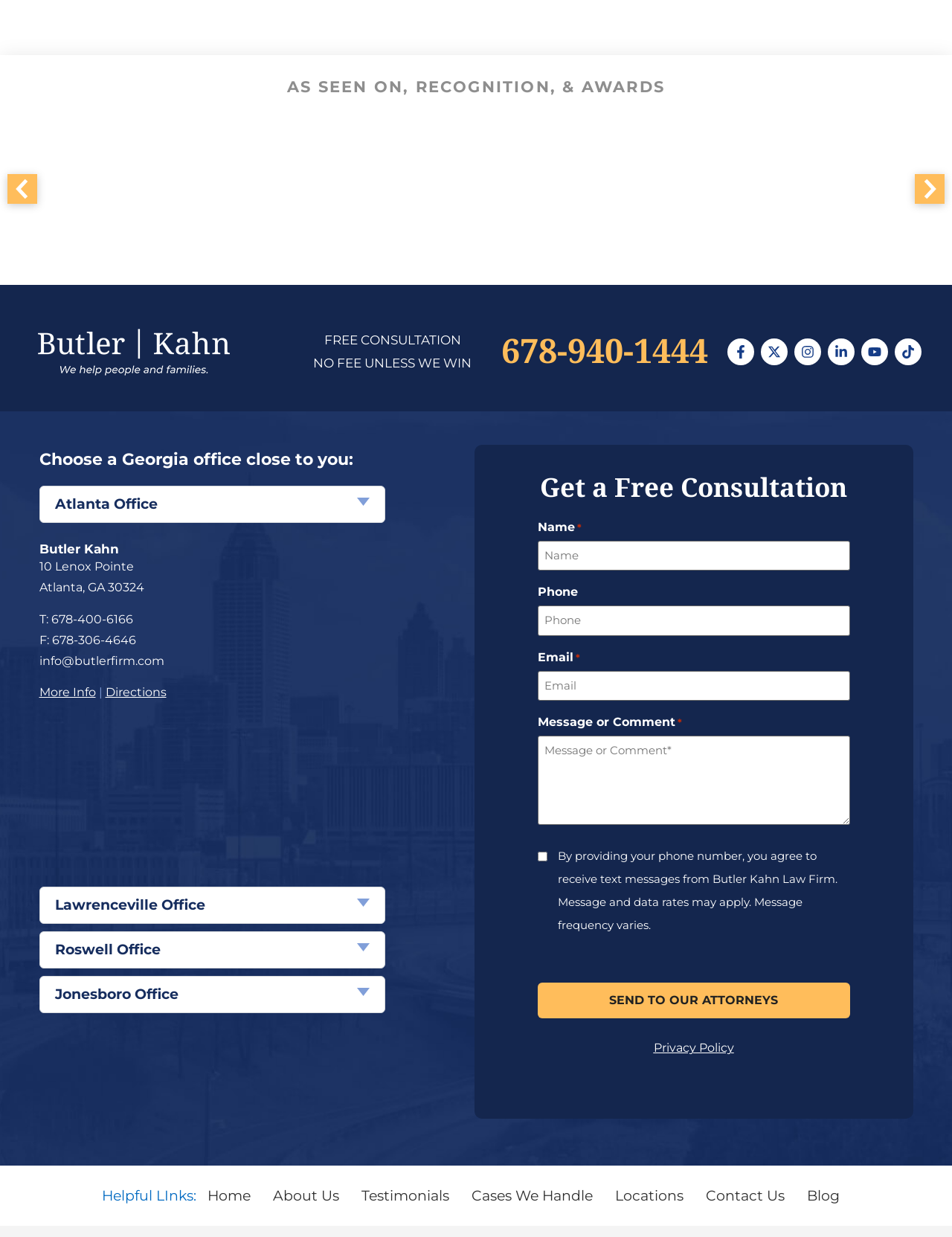Determine the bounding box coordinates for the UI element with the following description: "name="input_3" placeholder="Phone"". The coordinates should be four float numbers between 0 and 1, represented as [left, top, right, bottom].

[0.564, 0.49, 0.893, 0.514]